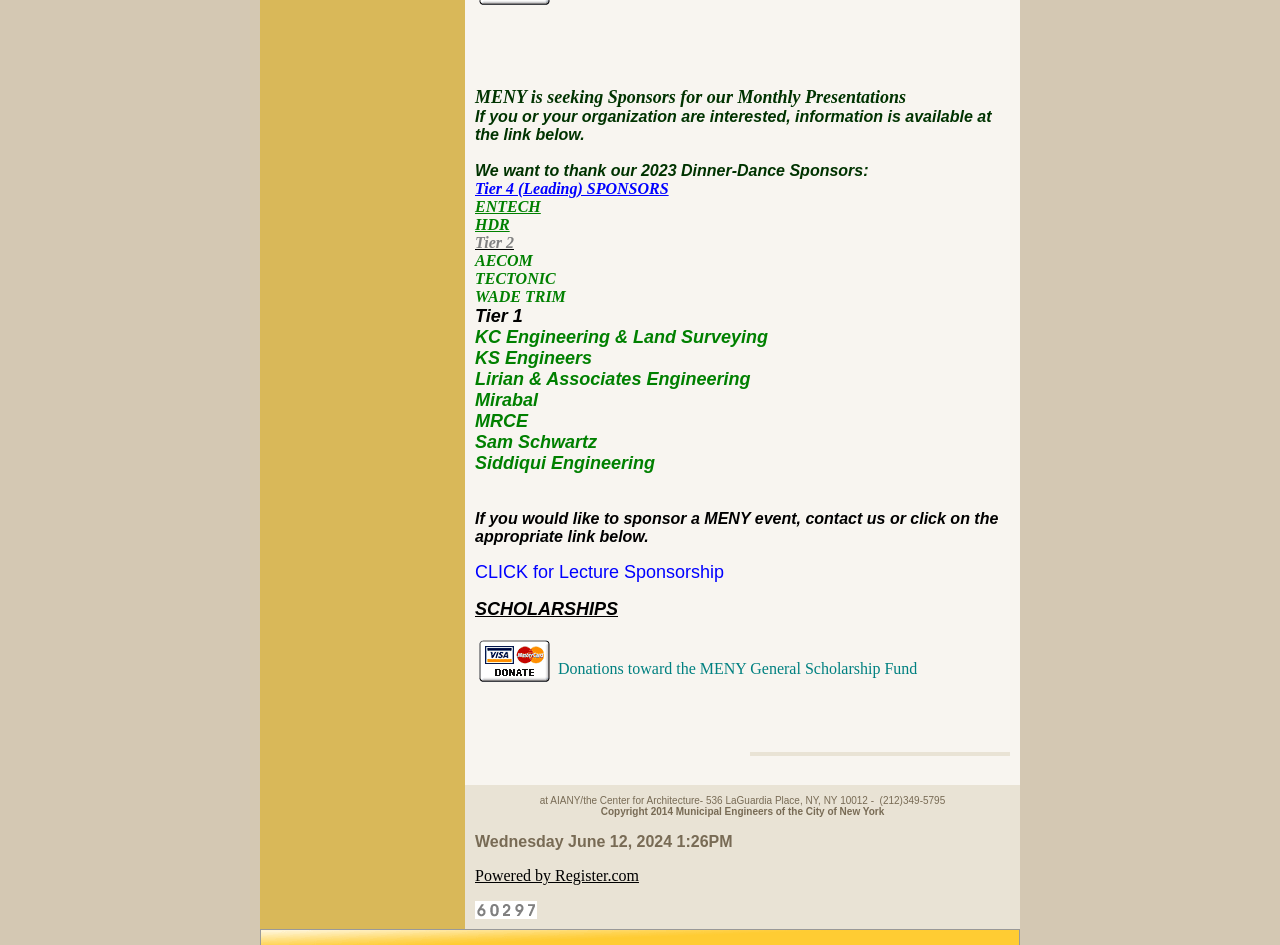Find and provide the bounding box coordinates for the UI element described here: "Powered by Register.com". The coordinates should be given as four float numbers between 0 and 1: [left, top, right, bottom].

[0.371, 0.917, 0.499, 0.935]